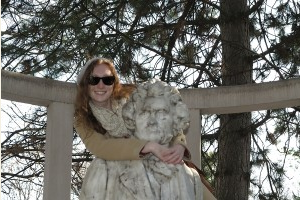Is the setting a serene park?
Refer to the image and provide a thorough answer to the question.

The caption describes the backdrop of the statue as 'a lush backdrop of trees, casually suggesting a serene park setting', implying that the setting is indeed a serene park.